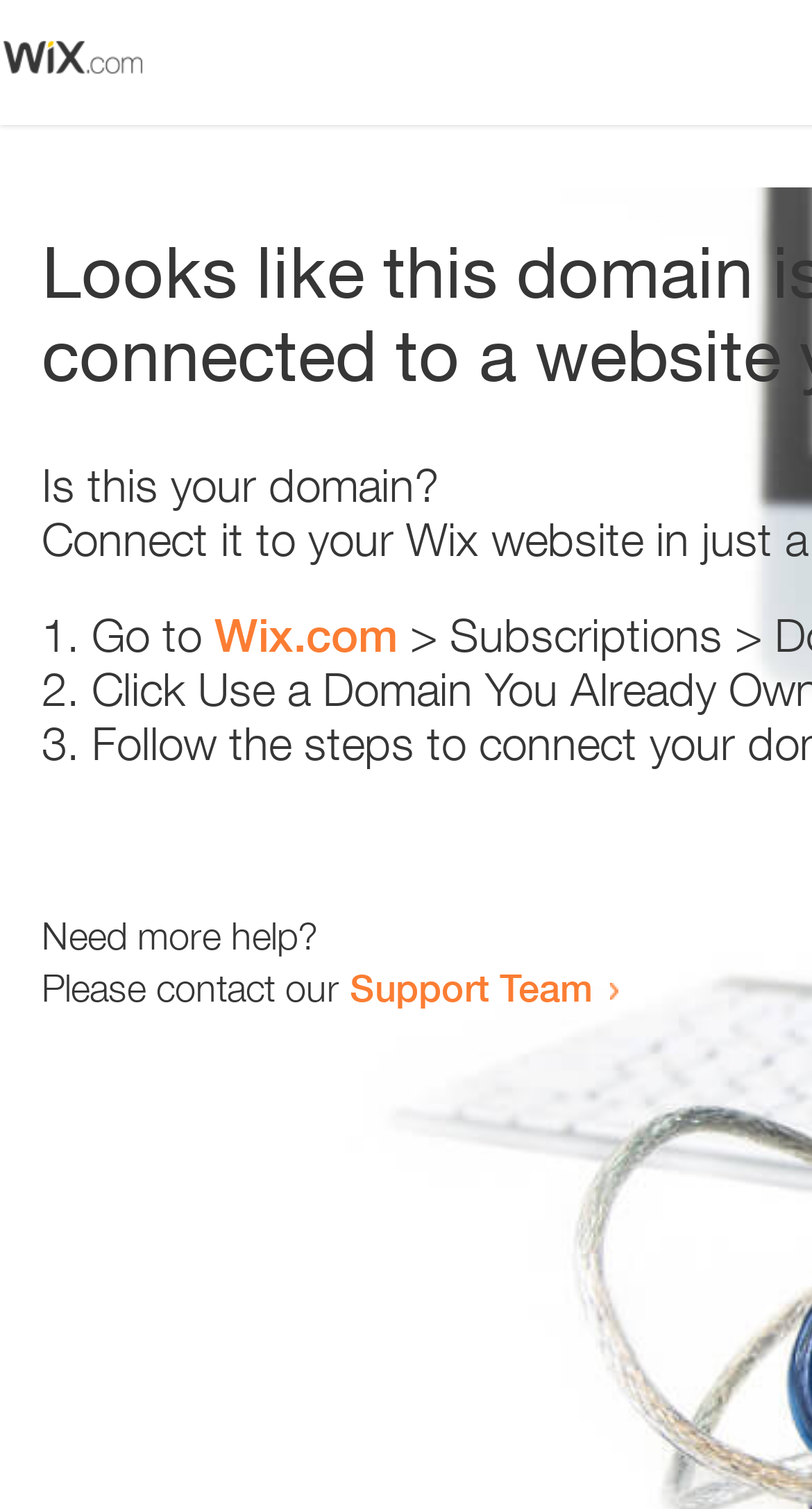Identify the text that serves as the heading for the webpage and generate it.

Looks like this domain isn't
connected to a website yet